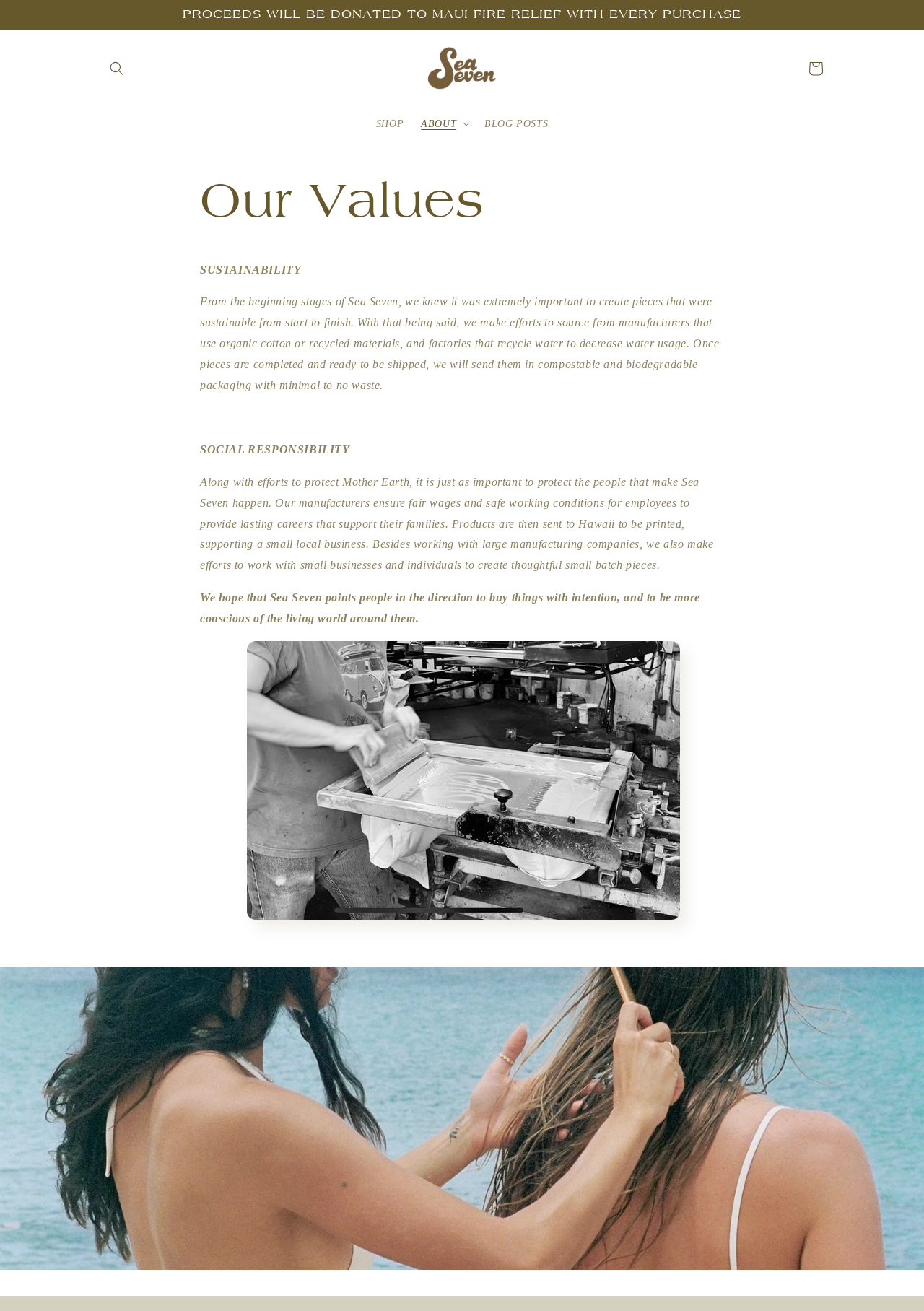Examine the screenshot and answer the question in as much detail as possible: What is Sea Seven's focus on?

Based on the webpage, Sea Seven's focus is on sustainability and social responsibility, as evident from the text 'From the beginning stages of Sea Seven, we knew it was extremely important to create pieces that were sustainable from start to finish.' and 'Along with efforts to protect Mother Earth, it is just as important to protect the people that make Sea Seven happen.'